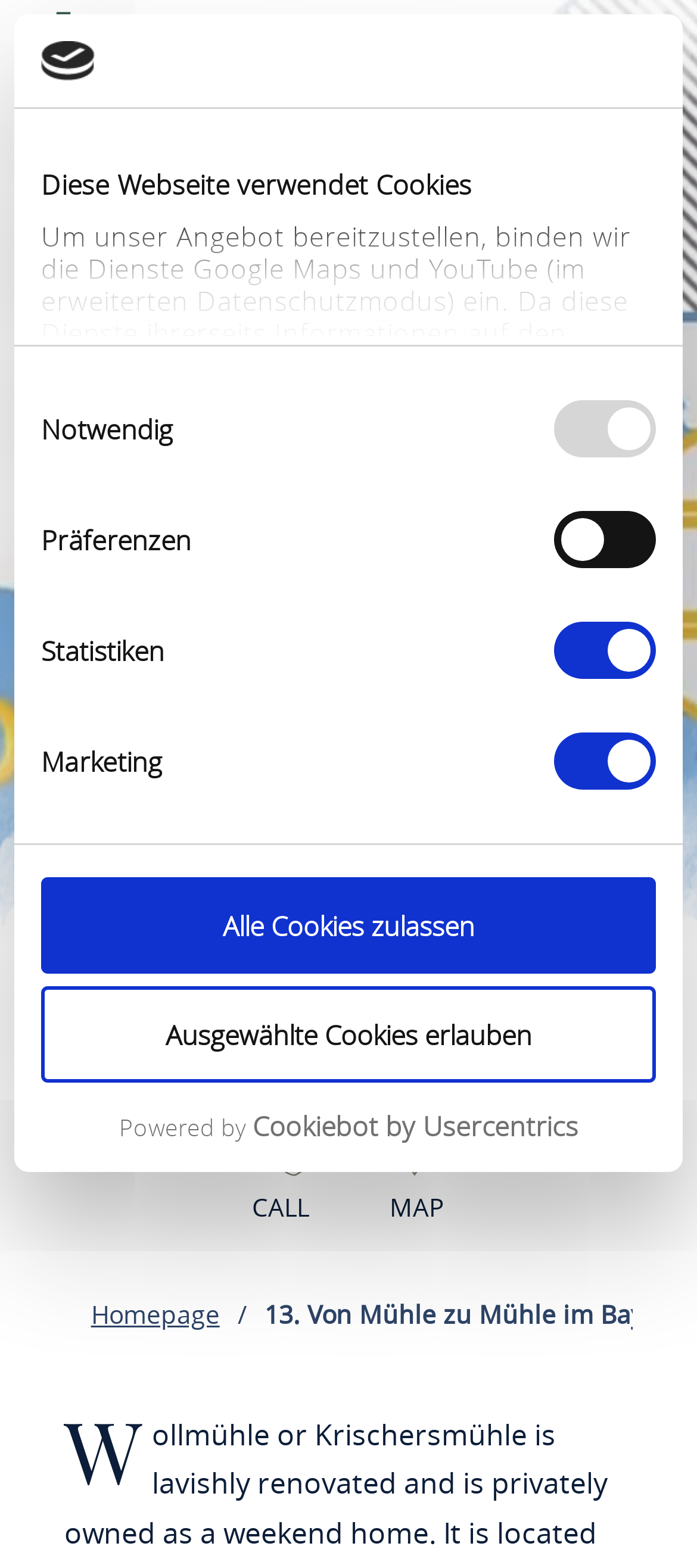Please determine the bounding box coordinates of the section I need to click to accomplish this instruction: "Go to the homepage".

[0.13, 0.827, 0.315, 0.848]